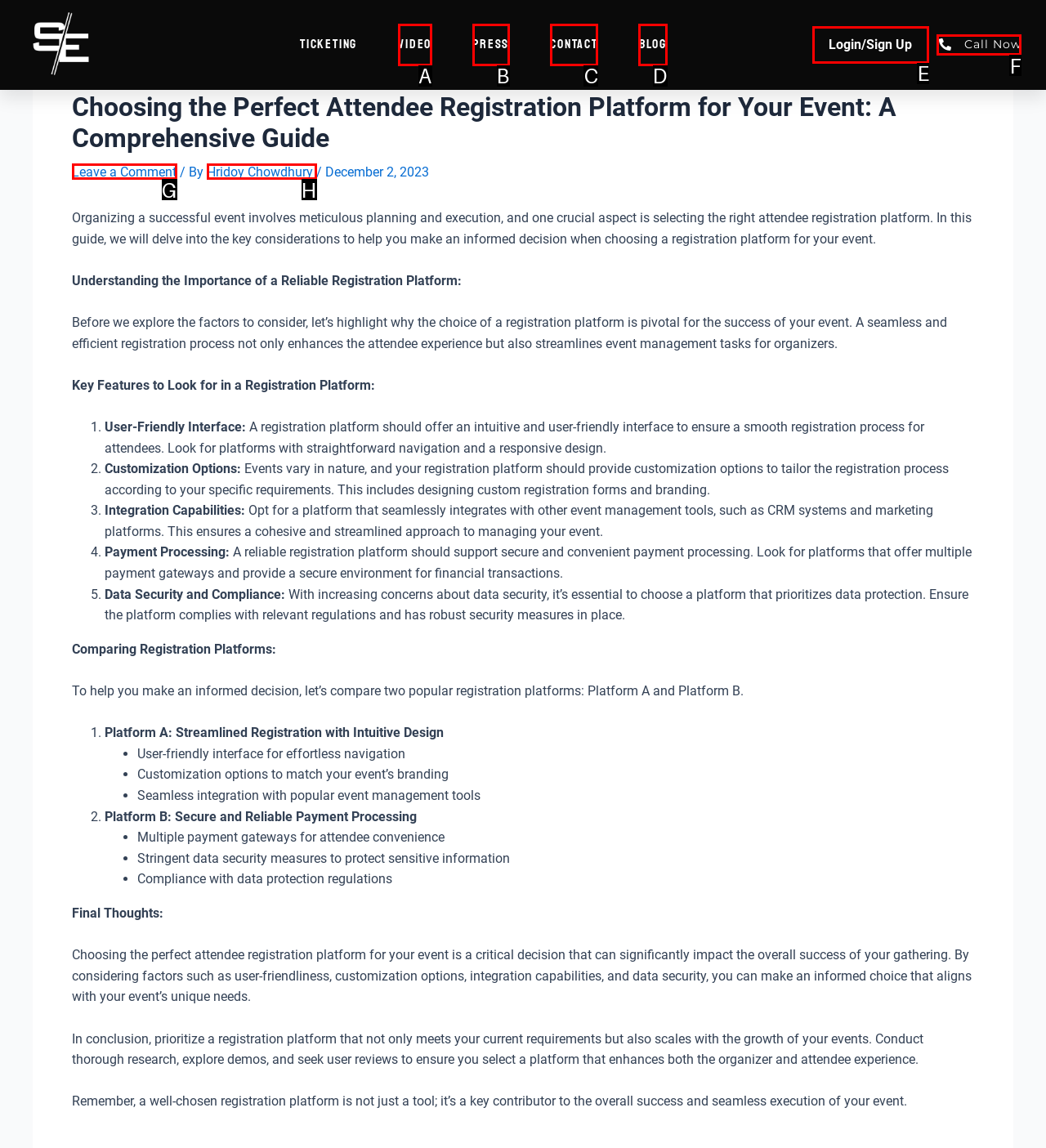Select the correct option from the given choices to perform this task: Click Login/Sign Up Menu Toggle. Provide the letter of that option.

E